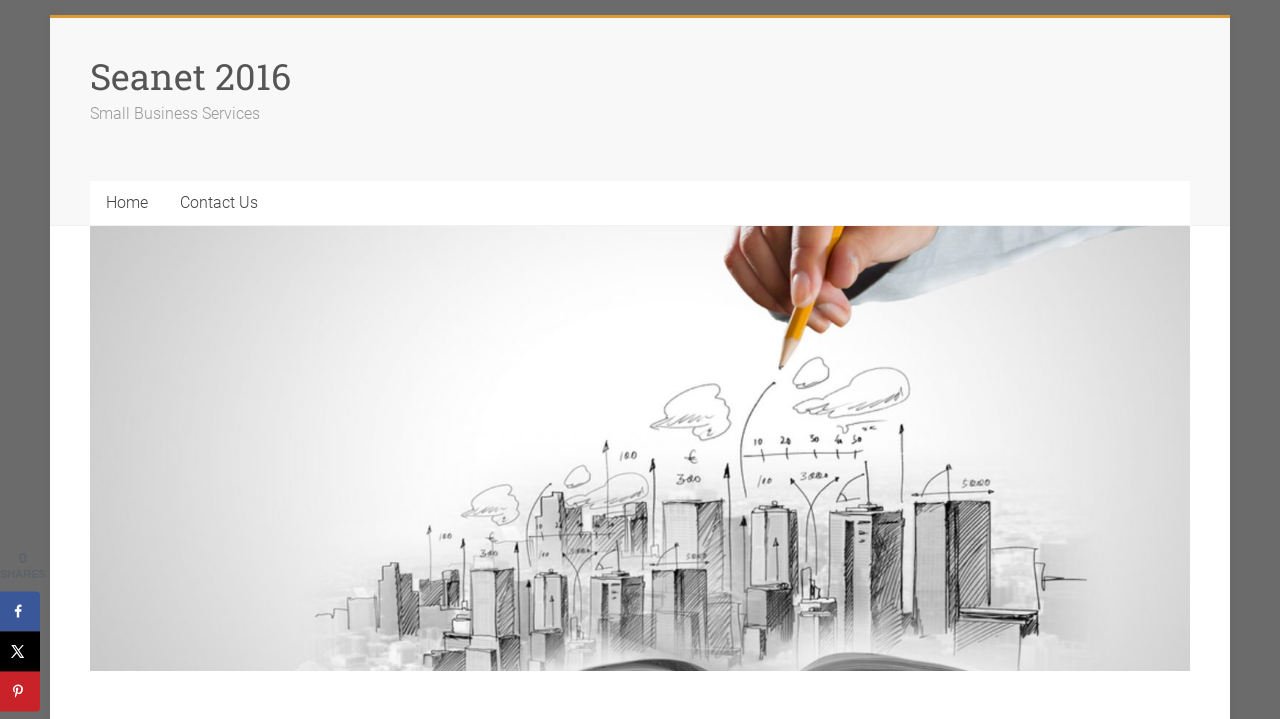What is the purpose of the 'Contact Us' link?
Could you answer the question in a detailed manner, providing as much information as possible?

The 'Contact Us' link is likely provided to allow visitors to get in touch with the website owner or administrator. This link is usually used to provide feedback, ask questions, or request information about the website or its content.